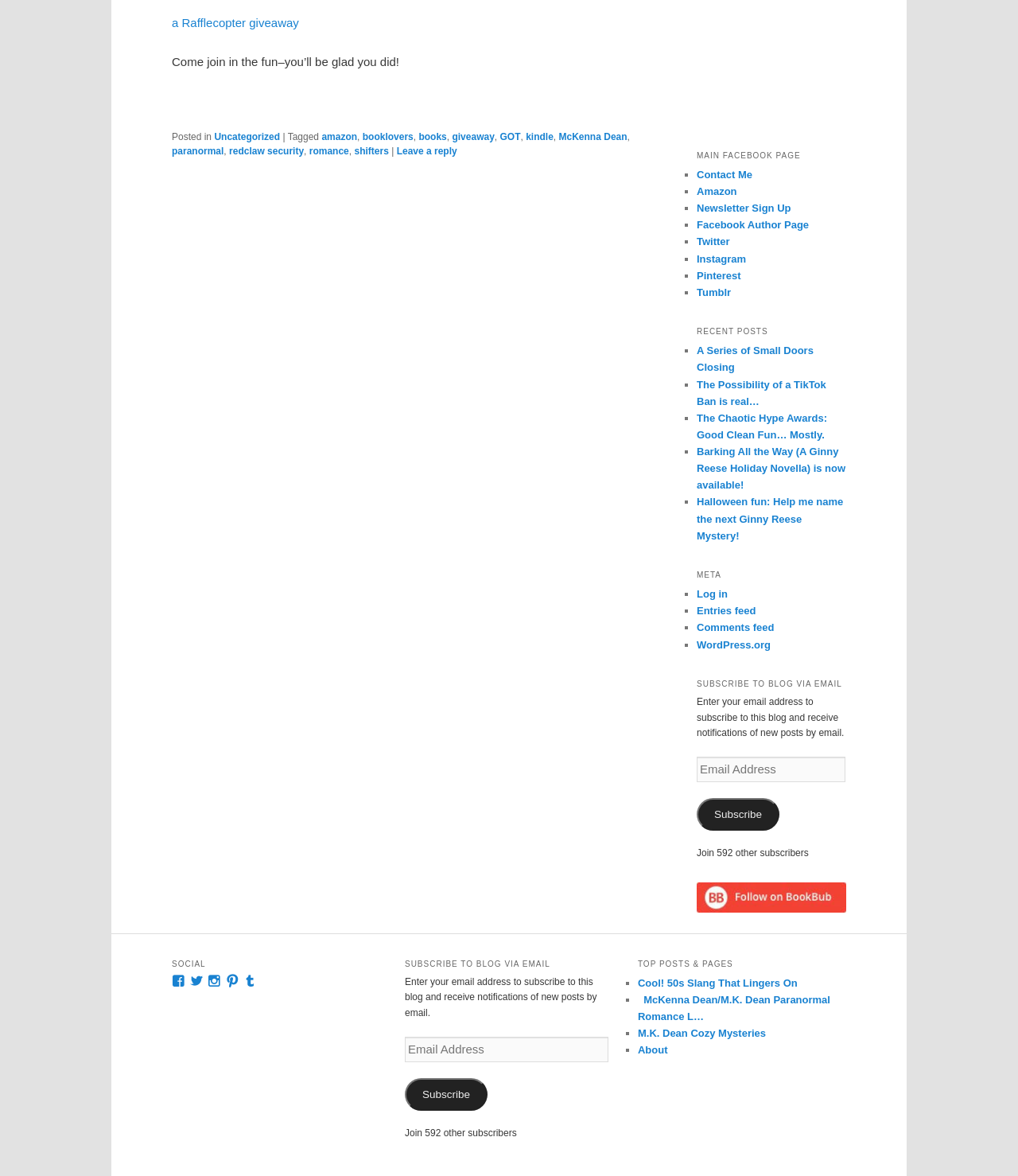What is the name of the author?
Ensure your answer is thorough and detailed.

The name of the author can be found in the social media links section, where it says 'View McKennaDeanAuthor’s profile on Facebook', 'View McKennaDeanFic’s profile on Twitter', and so on.